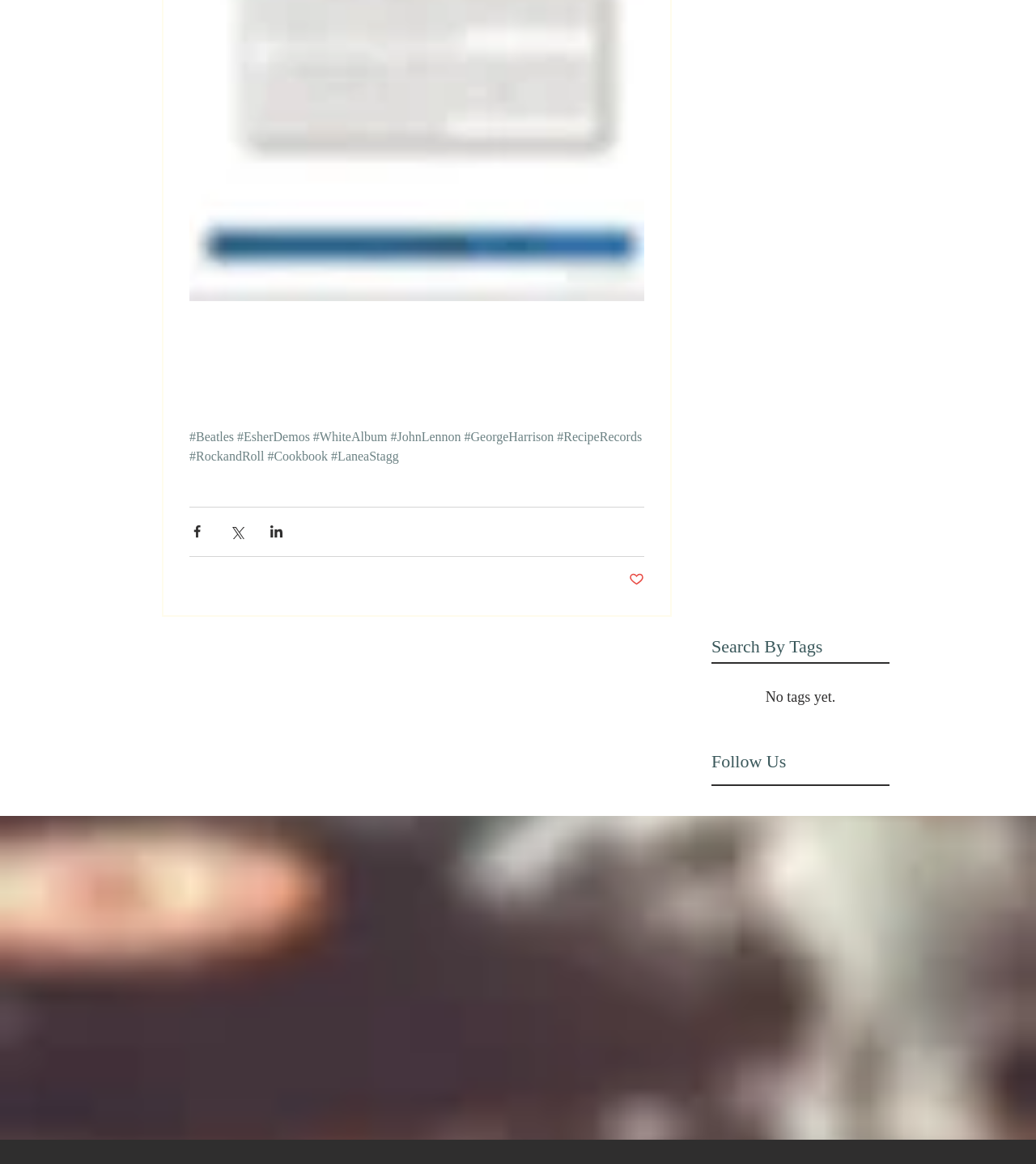Please locate the bounding box coordinates of the element that should be clicked to complete the given instruction: "Send email to author".

[0.506, 0.9, 0.62, 0.912]